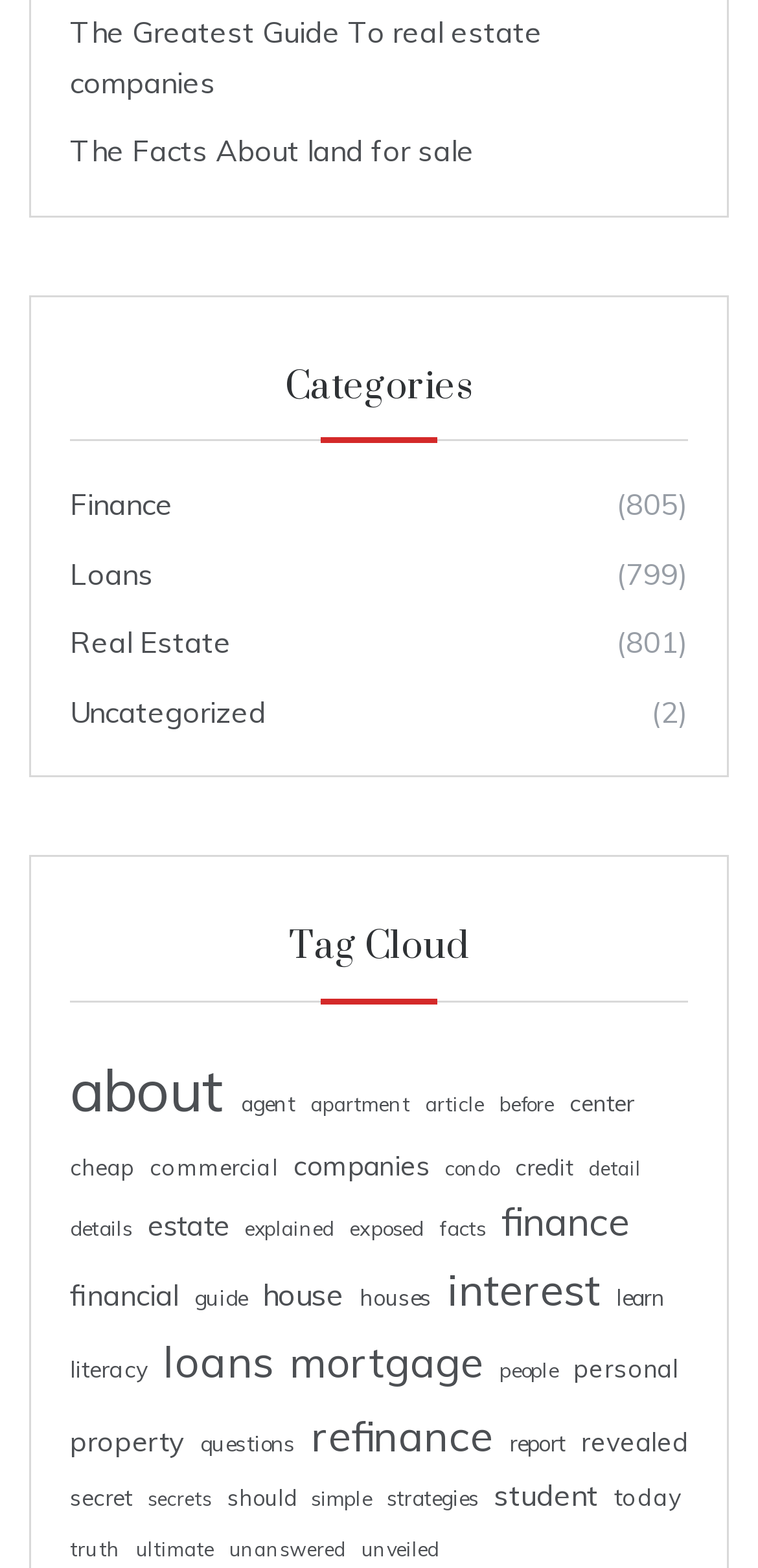Identify the bounding box coordinates of the region I need to click to complete this instruction: "Learn about 'apartment'".

[0.41, 0.696, 0.541, 0.712]